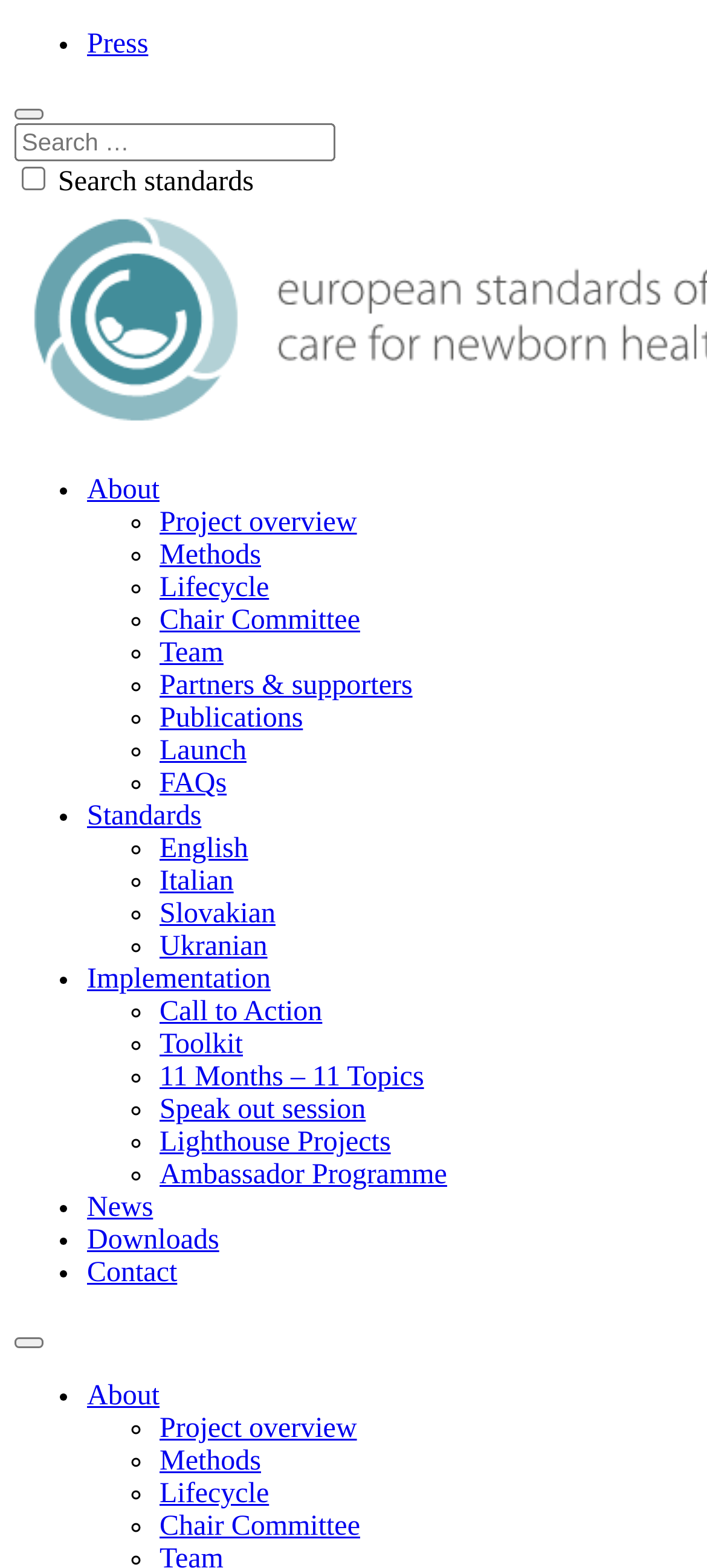Please specify the bounding box coordinates of the area that should be clicked to accomplish the following instruction: "View news". The coordinates should consist of four float numbers between 0 and 1, i.e., [left, top, right, bottom].

[0.123, 0.76, 0.217, 0.78]